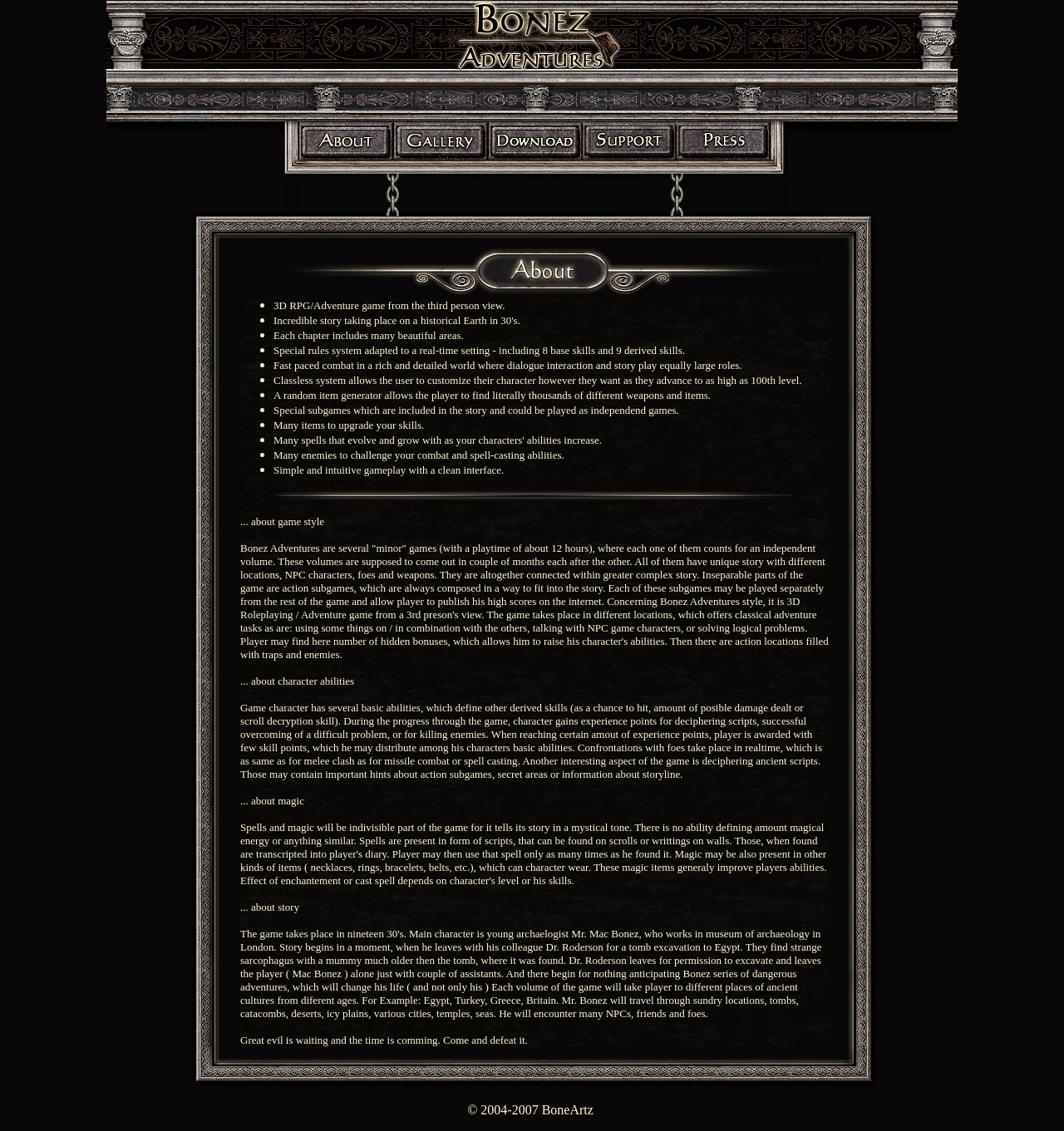What is the maximum level a character can reach?
Please ensure your answer is as detailed and informative as possible.

The game description mentions that the classless system allows the user to customize their character however they want as they advance to as high as 100th level.